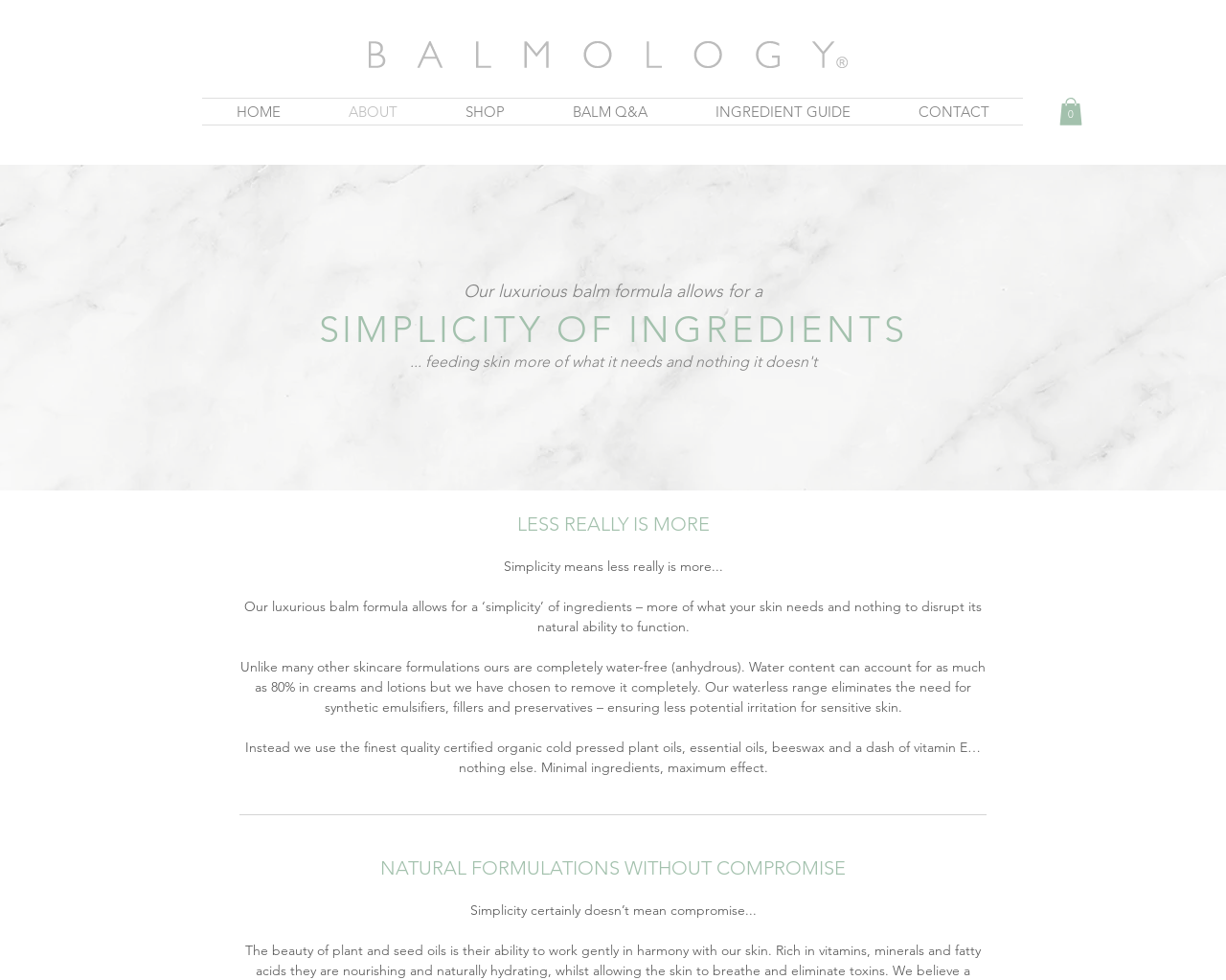What type of oils are used in the skincare products?
Using the information presented in the image, please offer a detailed response to the question.

The text states that the website uses the finest quality certified organic cold pressed plant oils in their skincare products, along with essential oils, beeswax, and vitamin E.